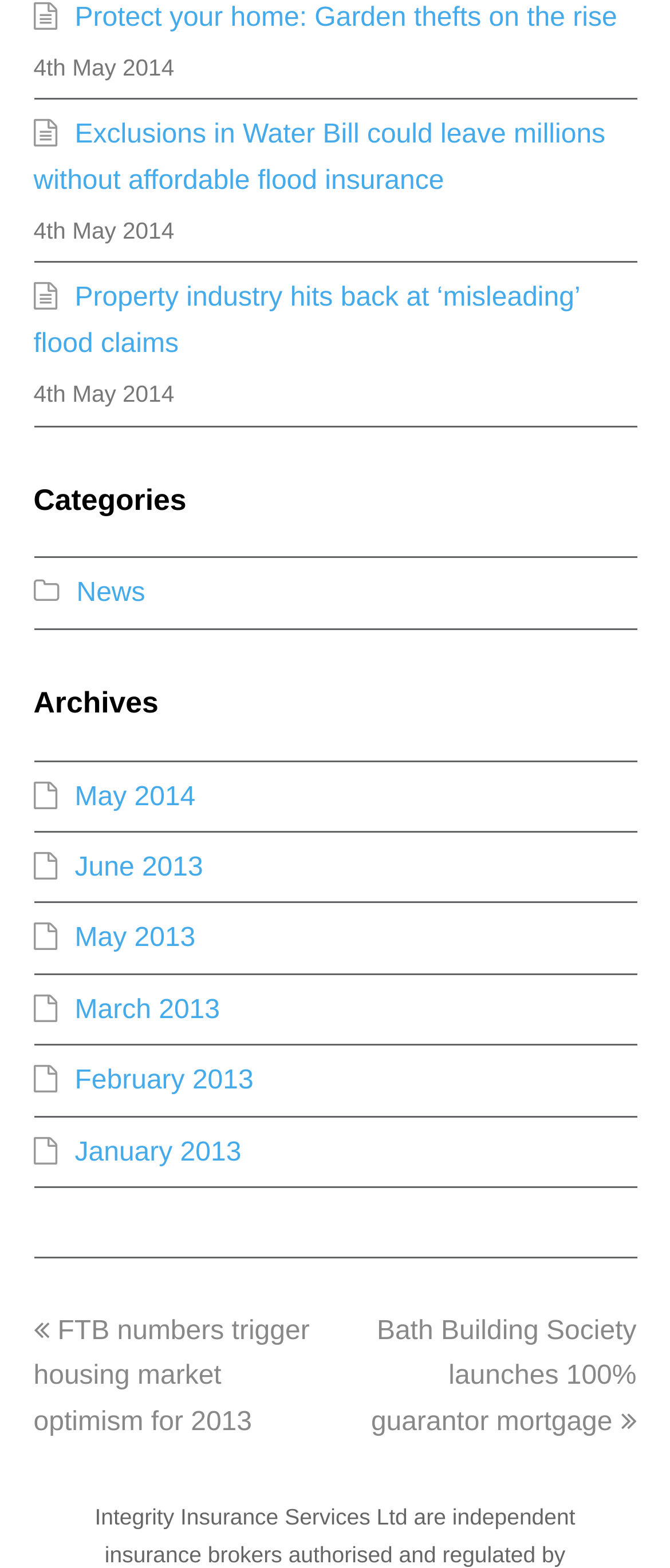Please mark the clickable region by giving the bounding box coordinates needed to complete this instruction: "Learn about Bath Building Society's 100% guarantor mortgage".

[0.554, 0.84, 0.95, 0.916]